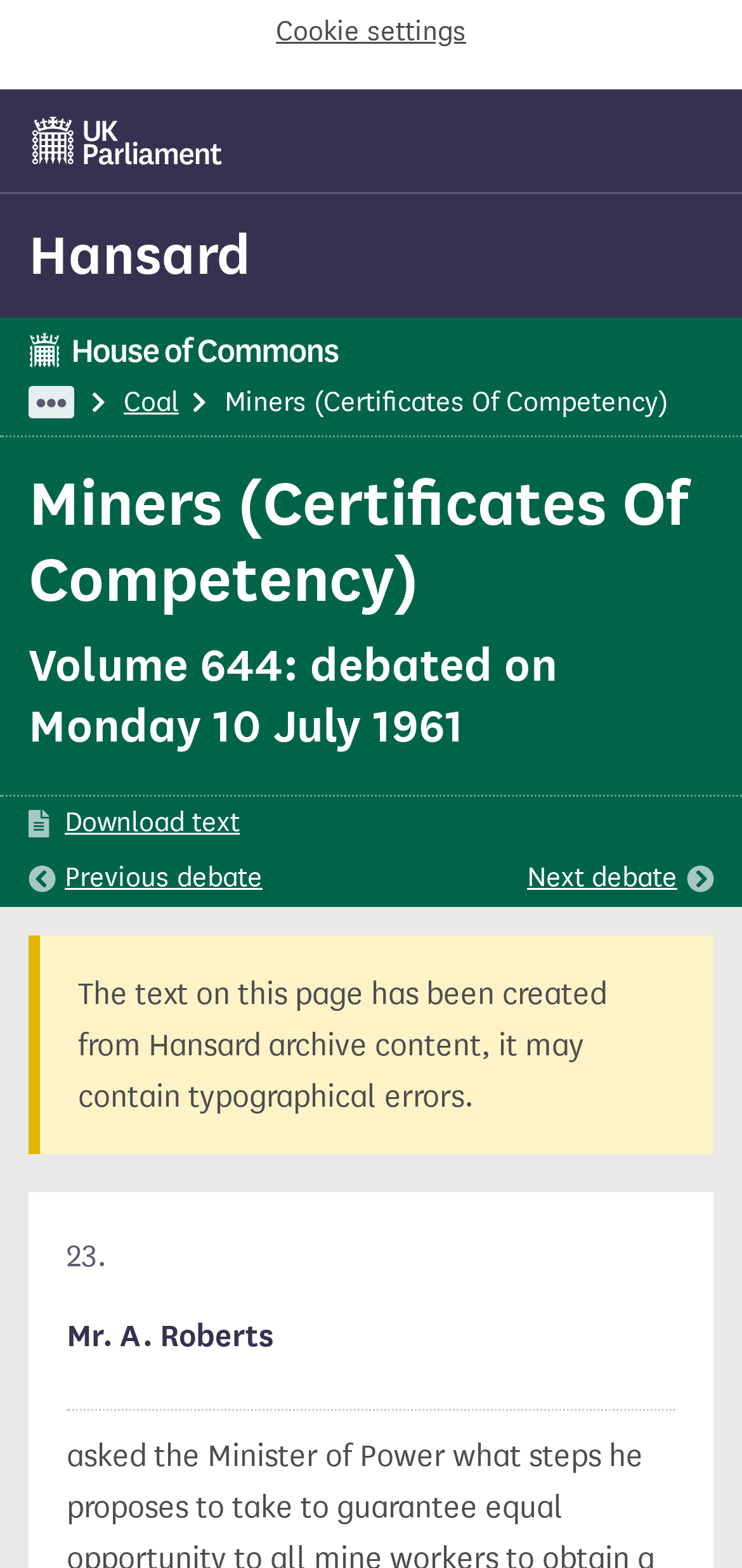Determine the bounding box of the UI component based on this description: "Commons: 10 July 1961". The bounding box coordinates should be four float values between 0 and 1, i.e., [left, top, right, bottom].

[0.544, 0.246, 0.921, 0.267]